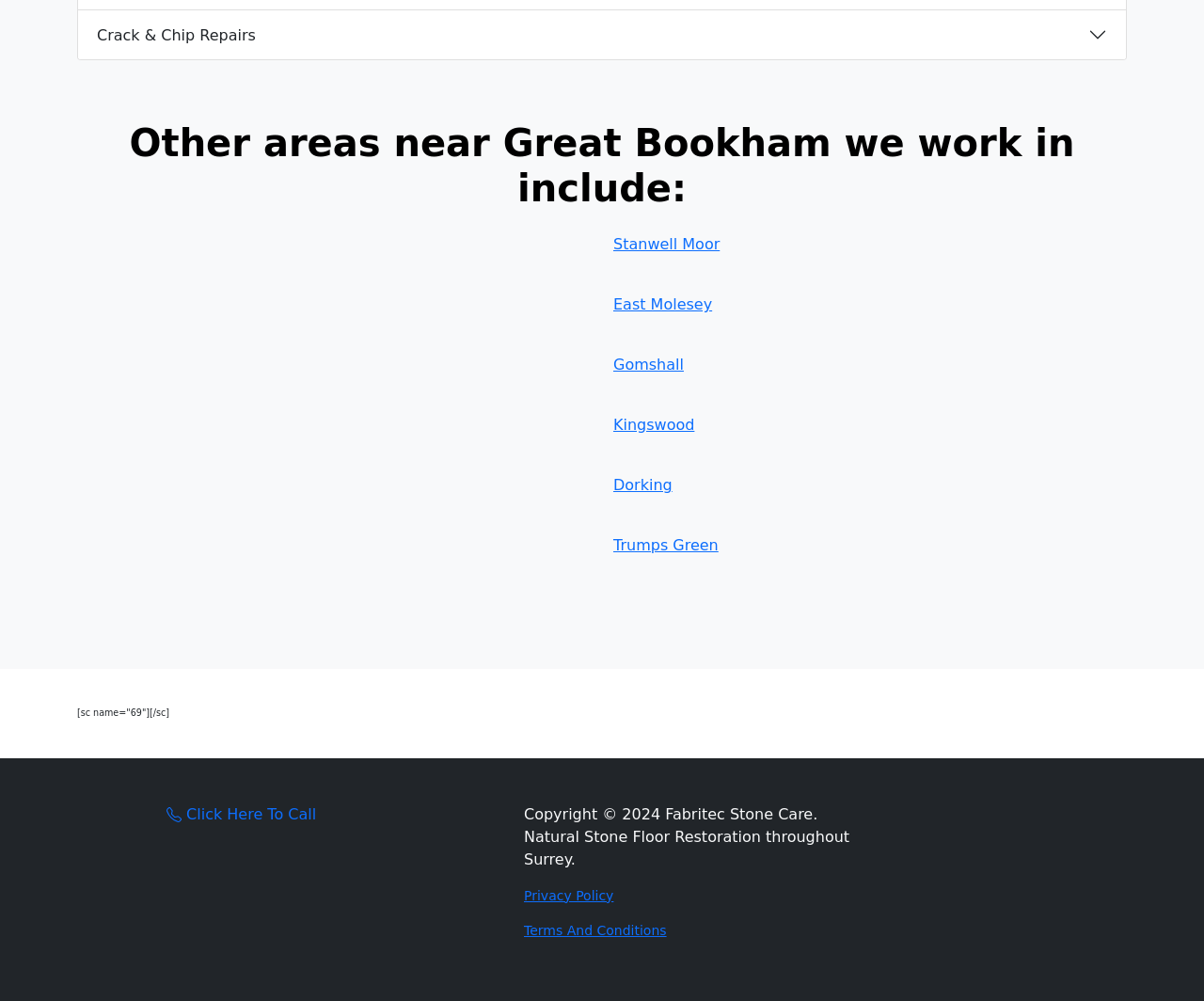Using the webpage screenshot and the element description Crack & Chip Repairs, determine the bounding box coordinates. Specify the coordinates in the format (top-left x, top-left y, bottom-right x, bottom-right y) with values ranging from 0 to 1.

[0.065, 0.011, 0.935, 0.059]